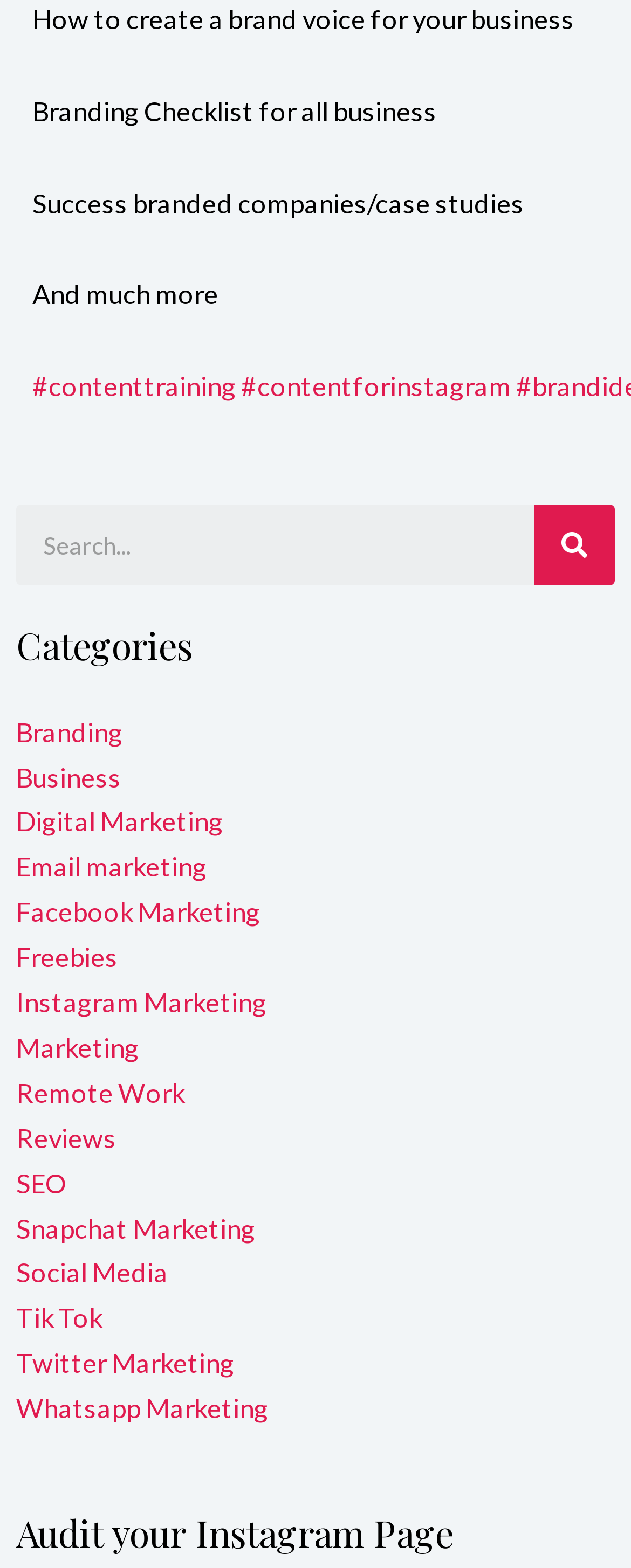Please specify the bounding box coordinates for the clickable region that will help you carry out the instruction: "Go to the 'Audit your Instagram Page' section".

[0.026, 0.96, 0.974, 0.995]